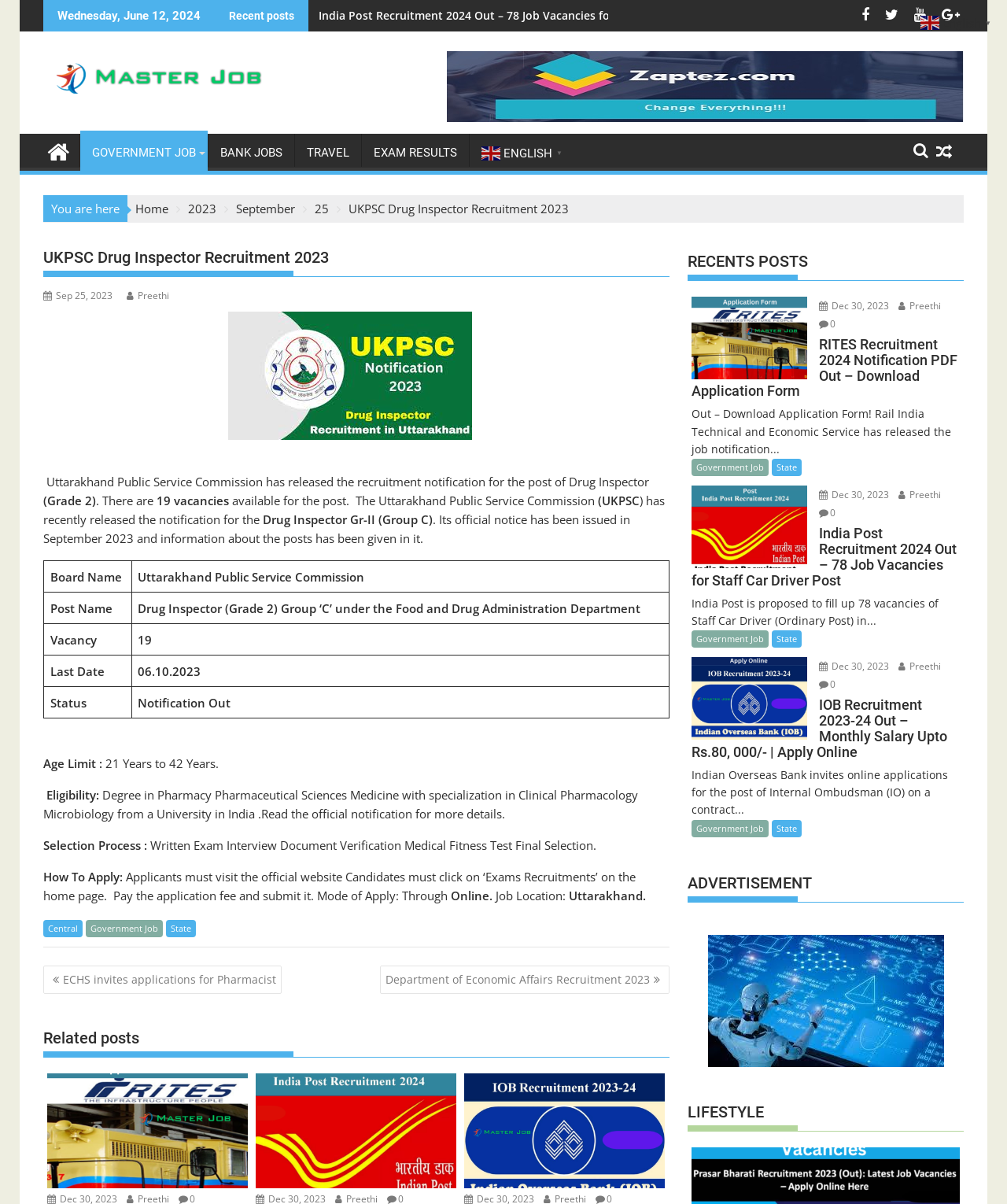Offer an in-depth caption of the entire webpage.

The webpage is about the UKPSC Drug Inspector Recruitment 2023. At the top, there is a date "Wednesday, June 12, 2024" and a "Recent posts" section. Below that, there are several social media links and a "MasterJob" logo with a link to the website.

On the left side, there is a navigation menu with links to "GOVERNMENT JOB", "BANK JOBS", "TRAVEL", "EXAM RESULTS", and "en ENGLISH". Below that, there is a "You are here" section with links to "Home", "2023", "September", and "25".

The main content of the webpage is an article about the UKPSC Drug Inspector Recruitment 2023. The article has a heading "UKPSC Drug Inspector Recruitment 2023" and a subheading with the date "Sep 25, 2023". The article provides information about the recruitment, including the number of vacancies (19), the post name, and the last date to apply.

Below the article, there is a table with details about the recruitment, including the board name, post name, vacancy, last date, and status. The article also provides information about the age limit, eligibility, selection process, and how to apply for the recruitment.

At the bottom of the webpage, there is a footer section with links to "Central", "Government Job", and "State" government jobs. There is also a post navigation section with links to other related articles.